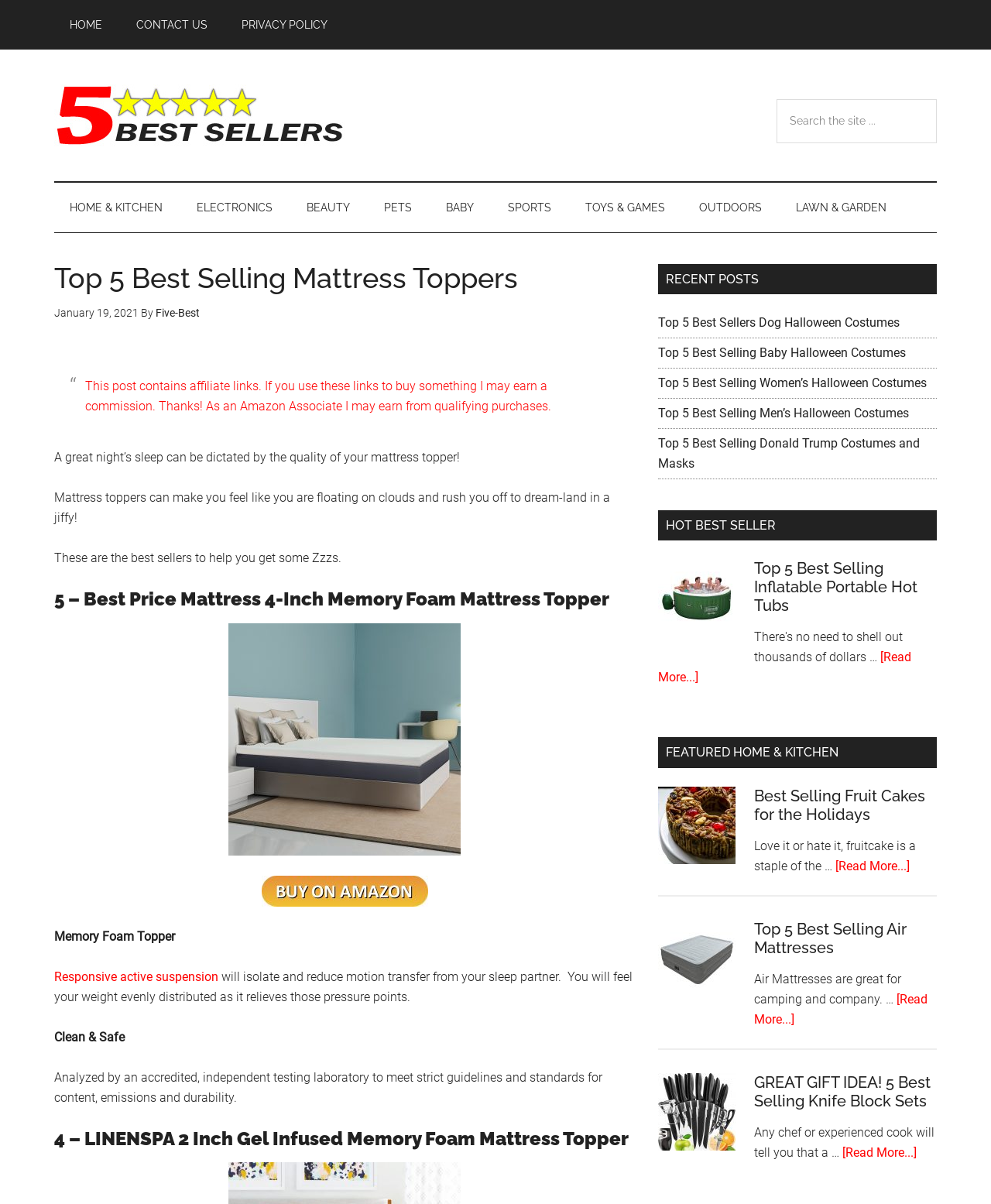What is the purpose of the 'Responsive active suspension' feature in the mattress topper?
Please give a detailed and elaborate answer to the question based on the image.

I examined the text surrounding the 'Responsive active suspension' feature and found that it is described as isolating and reducing motion transfer from a sleep partner, indicating that its purpose is to minimize the disturbance caused by a partner's movements.